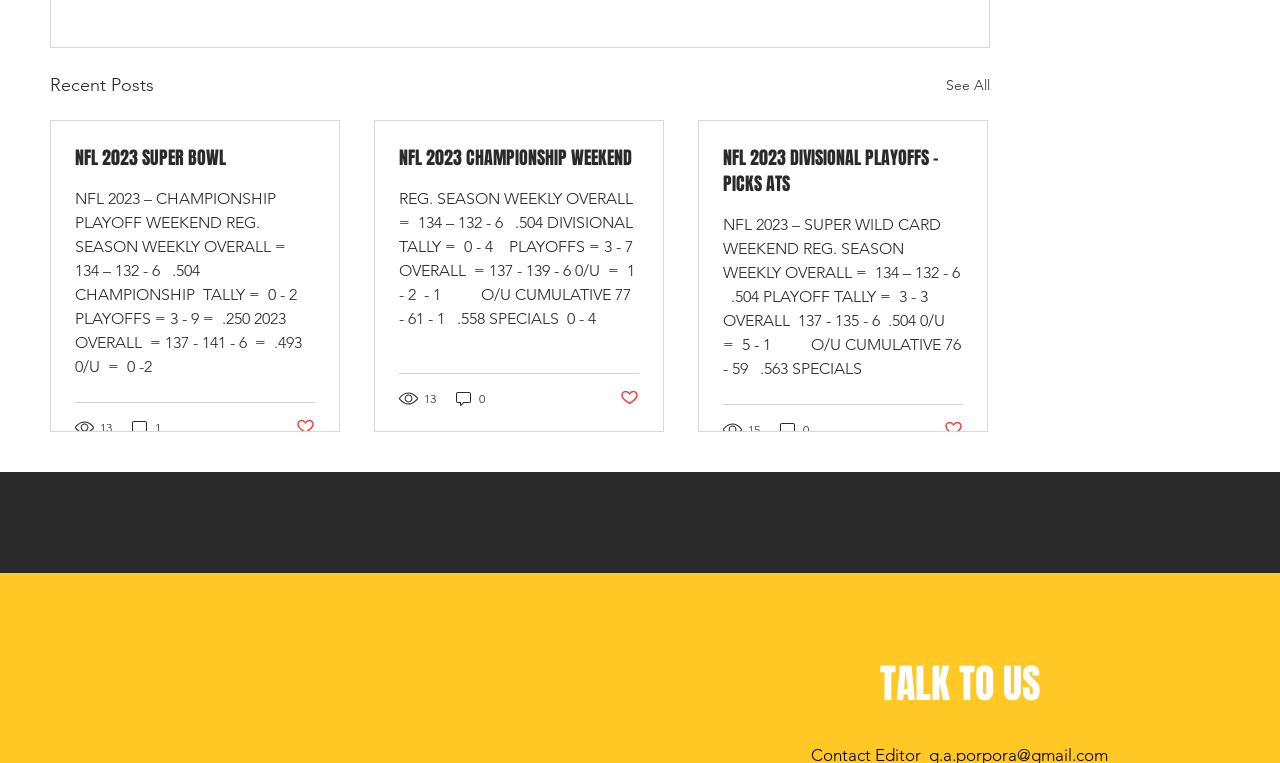How many views does the second article have?
Based on the image, respond with a single word or phrase.

13 views